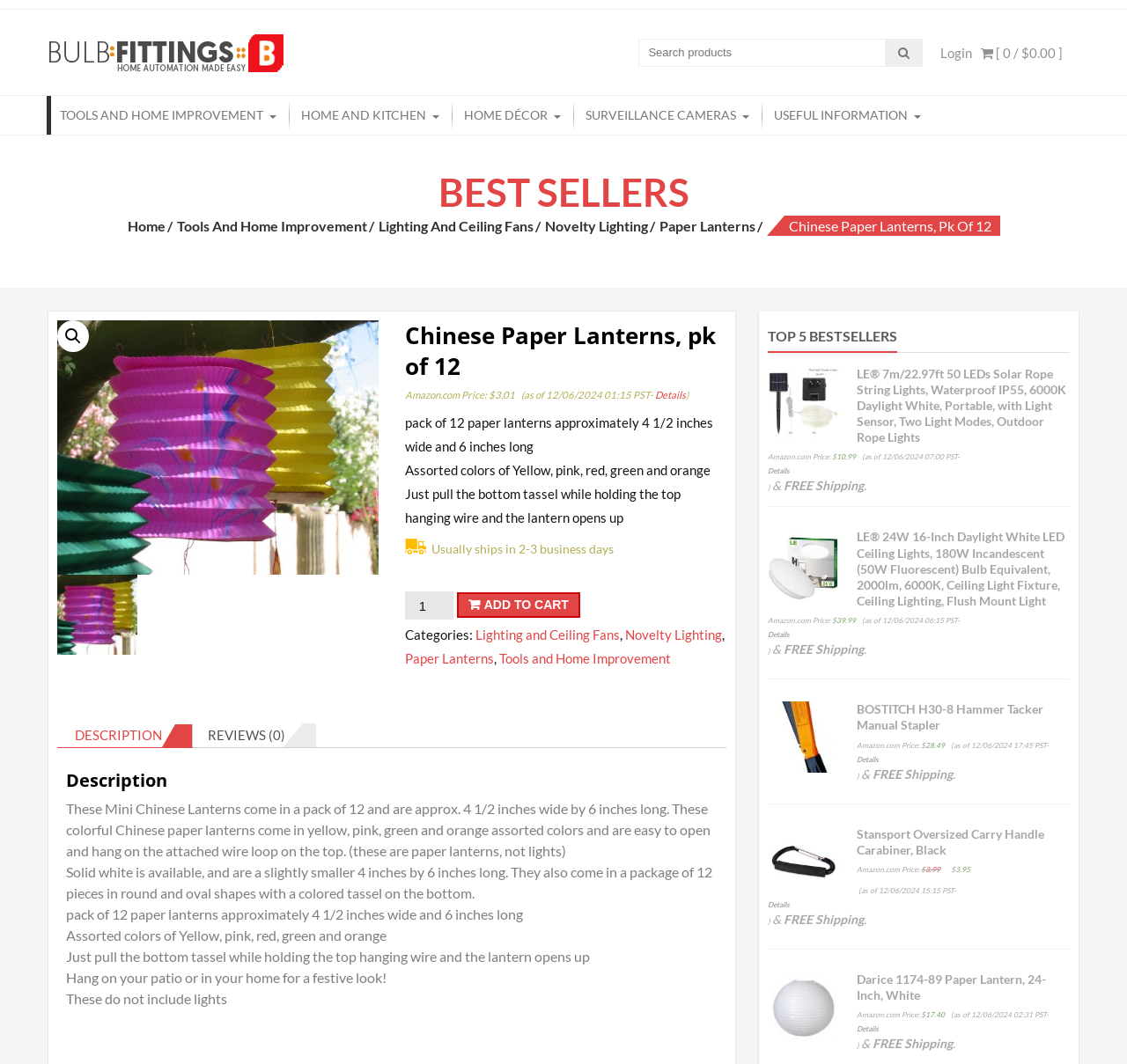Identify the webpage's primary heading and generate its text.

Bulbs & Fittings Ideas